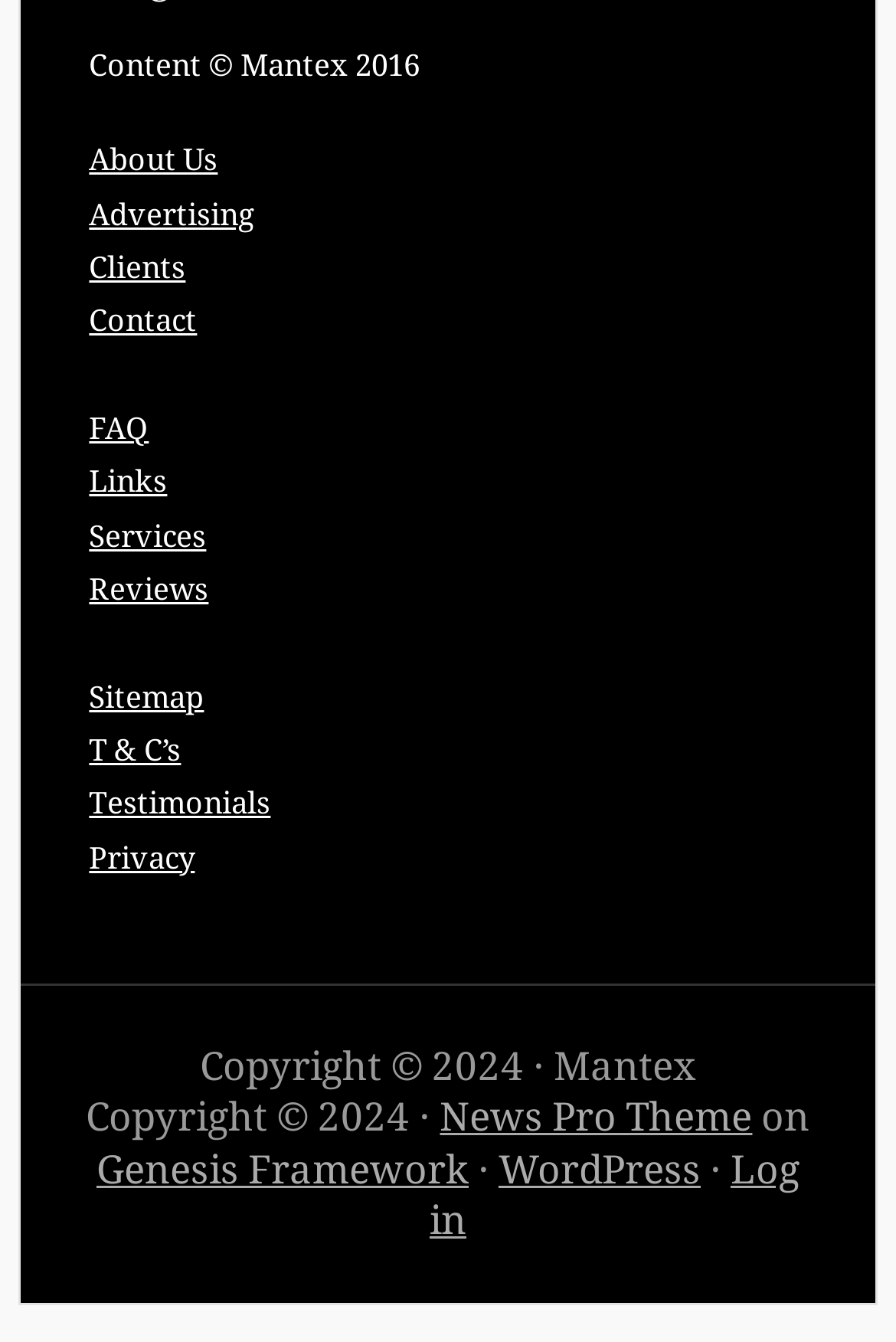Locate the bounding box for the described UI element: "FAQ". Ensure the coordinates are four float numbers between 0 and 1, formatted as [left, top, right, bottom].

[0.099, 0.307, 0.166, 0.332]